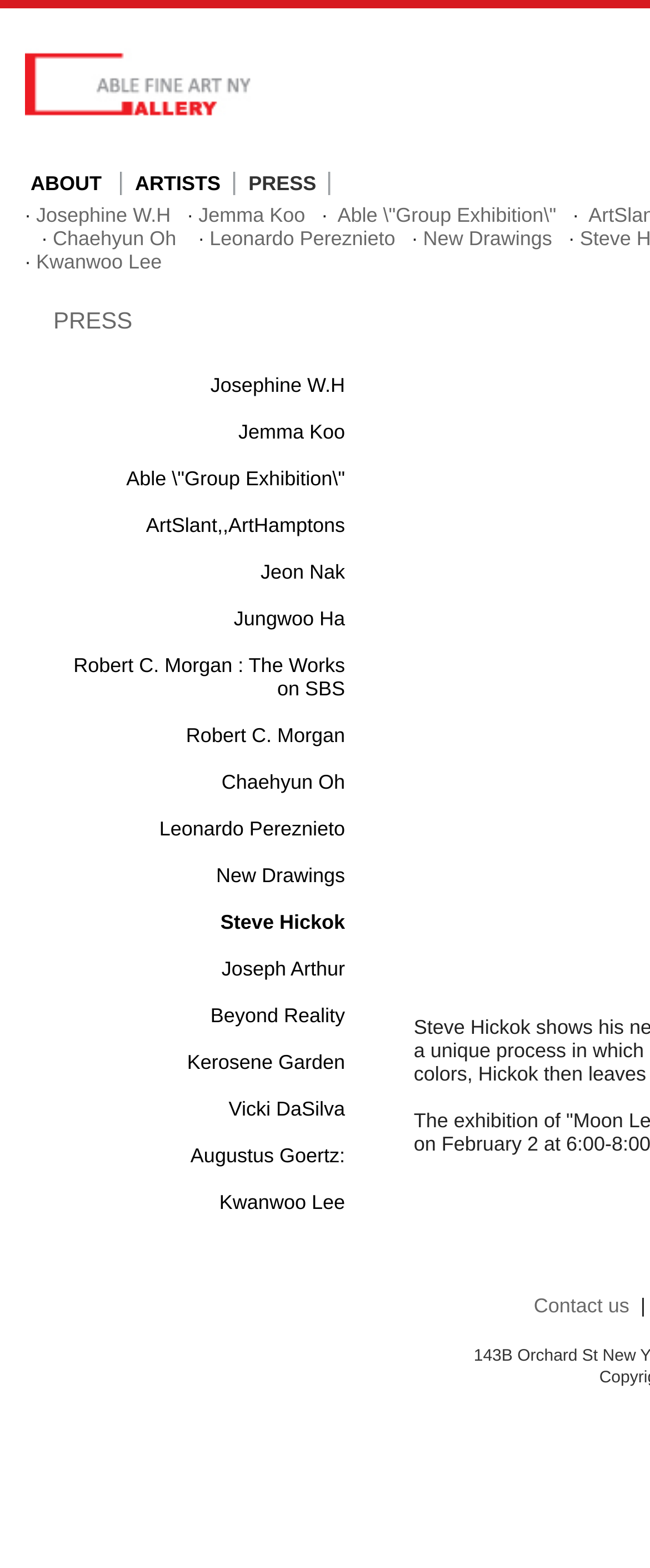What is the title of the section above the table? Based on the screenshot, please respond with a single word or phrase.

PRESS